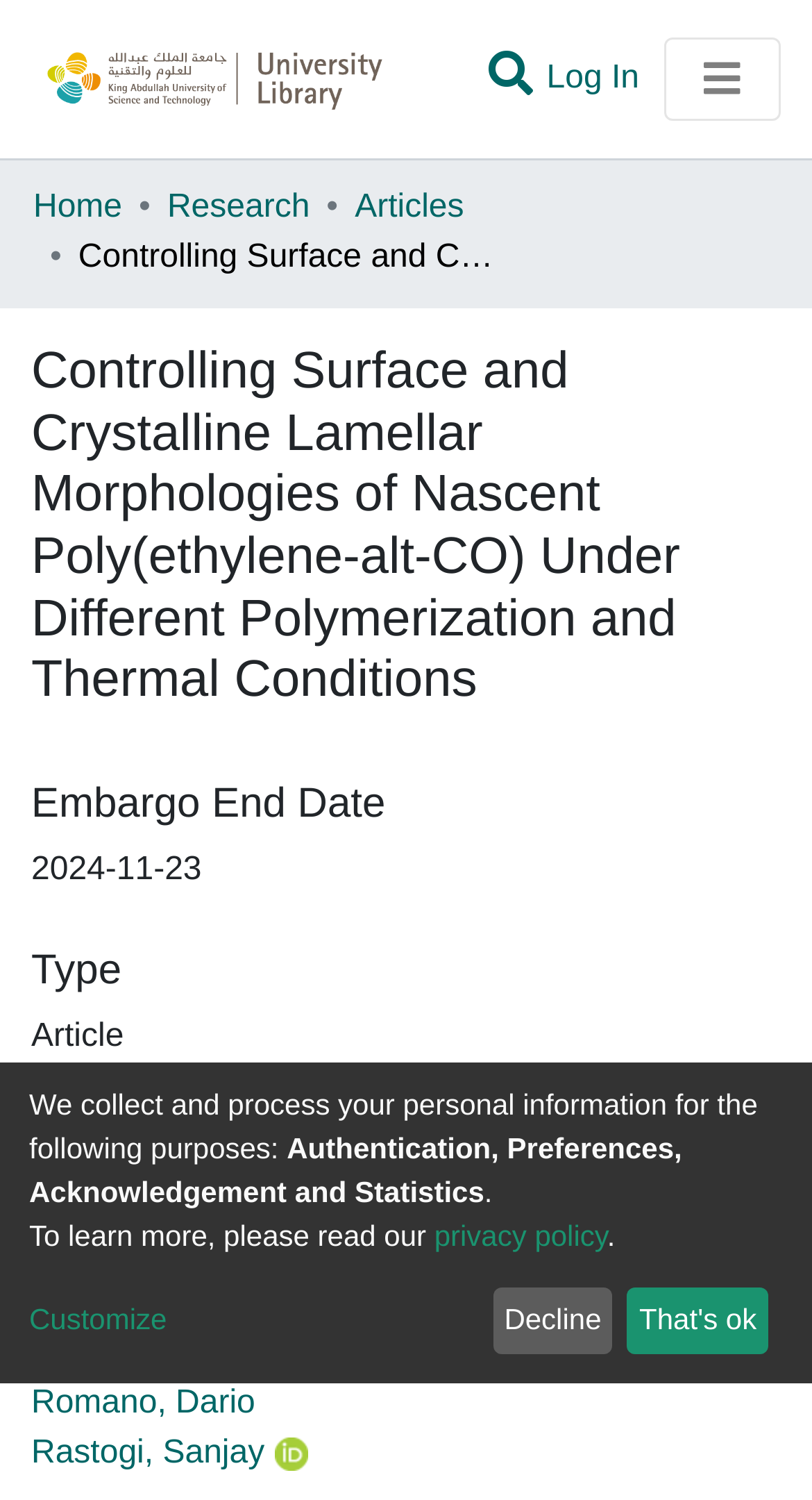Please specify the bounding box coordinates of the clickable region to carry out the following instruction: "Log in to the account". The coordinates should be four float numbers between 0 and 1, in the format [left, top, right, bottom].

[0.663, 0.04, 0.797, 0.064]